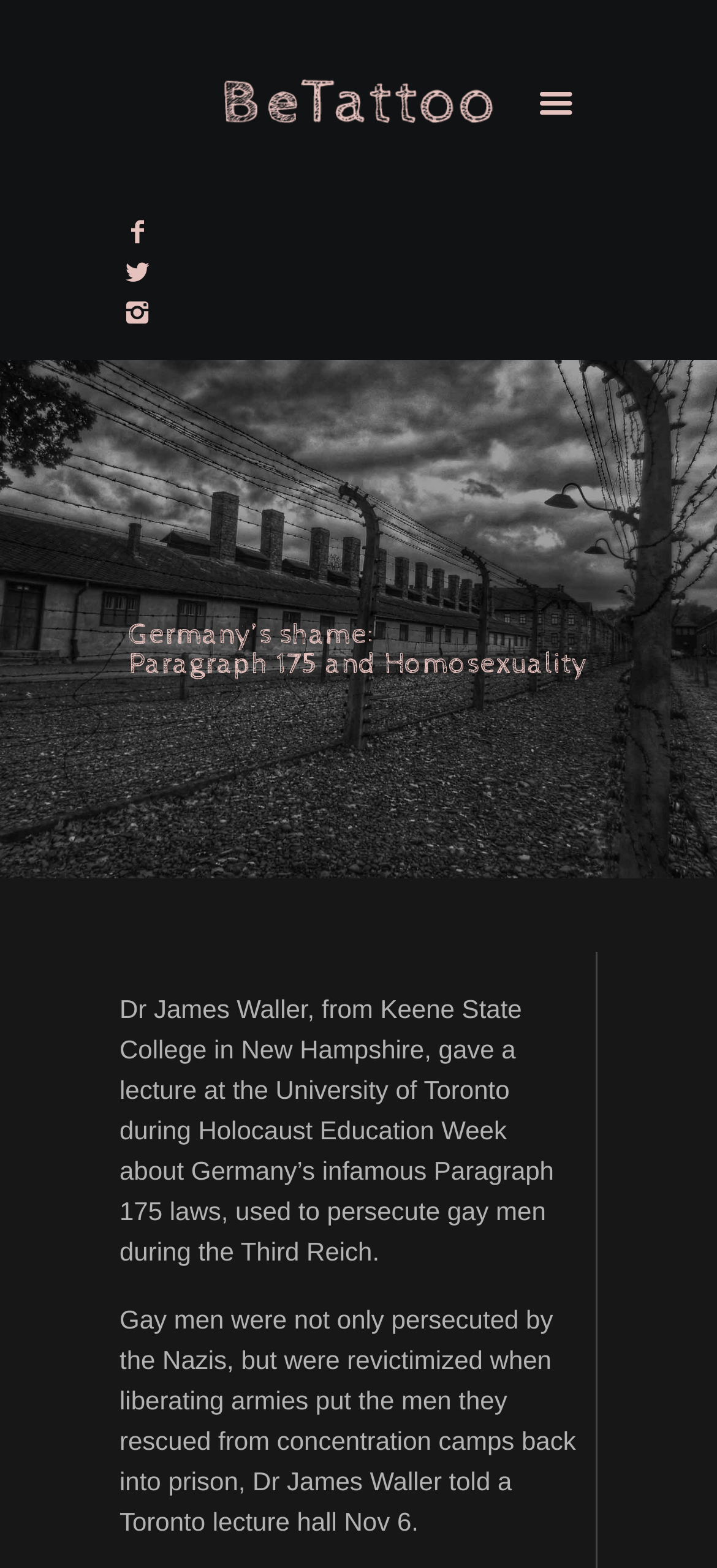When did Dr. James Waller give the lecture?
Give a detailed response to the question by analyzing the screenshot.

According to the text, Dr. James Waller told a Toronto lecture hall on Nov 6 about Germany's infamous Paragraph 175 laws. This indicates that the lecture was given on November 6th.